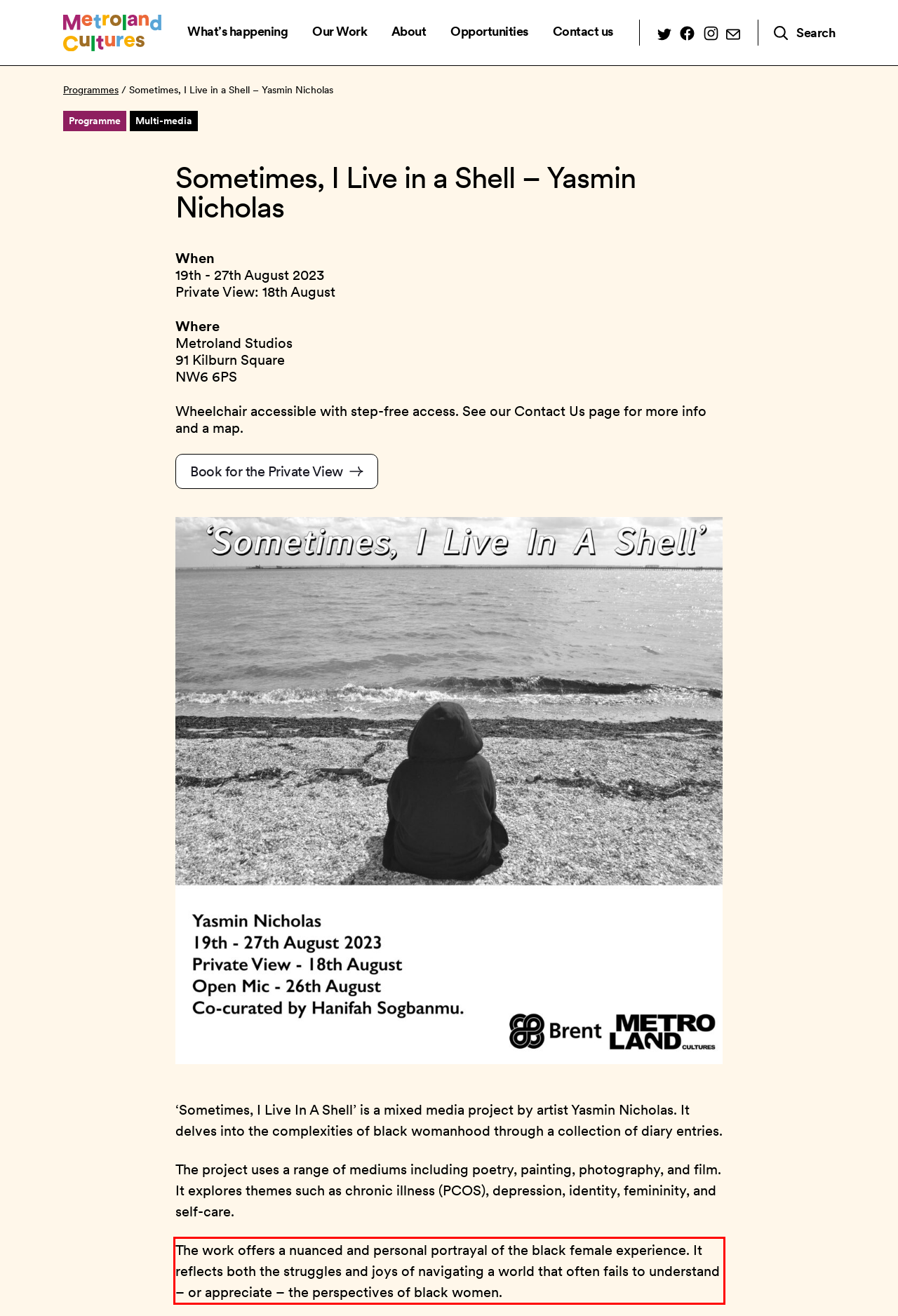Please analyze the provided webpage screenshot and perform OCR to extract the text content from the red rectangle bounding box.

The work offers a nuanced and personal portrayal of the black female experience. It reflects both the struggles and joys of navigating a world that often fails to understand – or appreciate – the perspectives of black women.